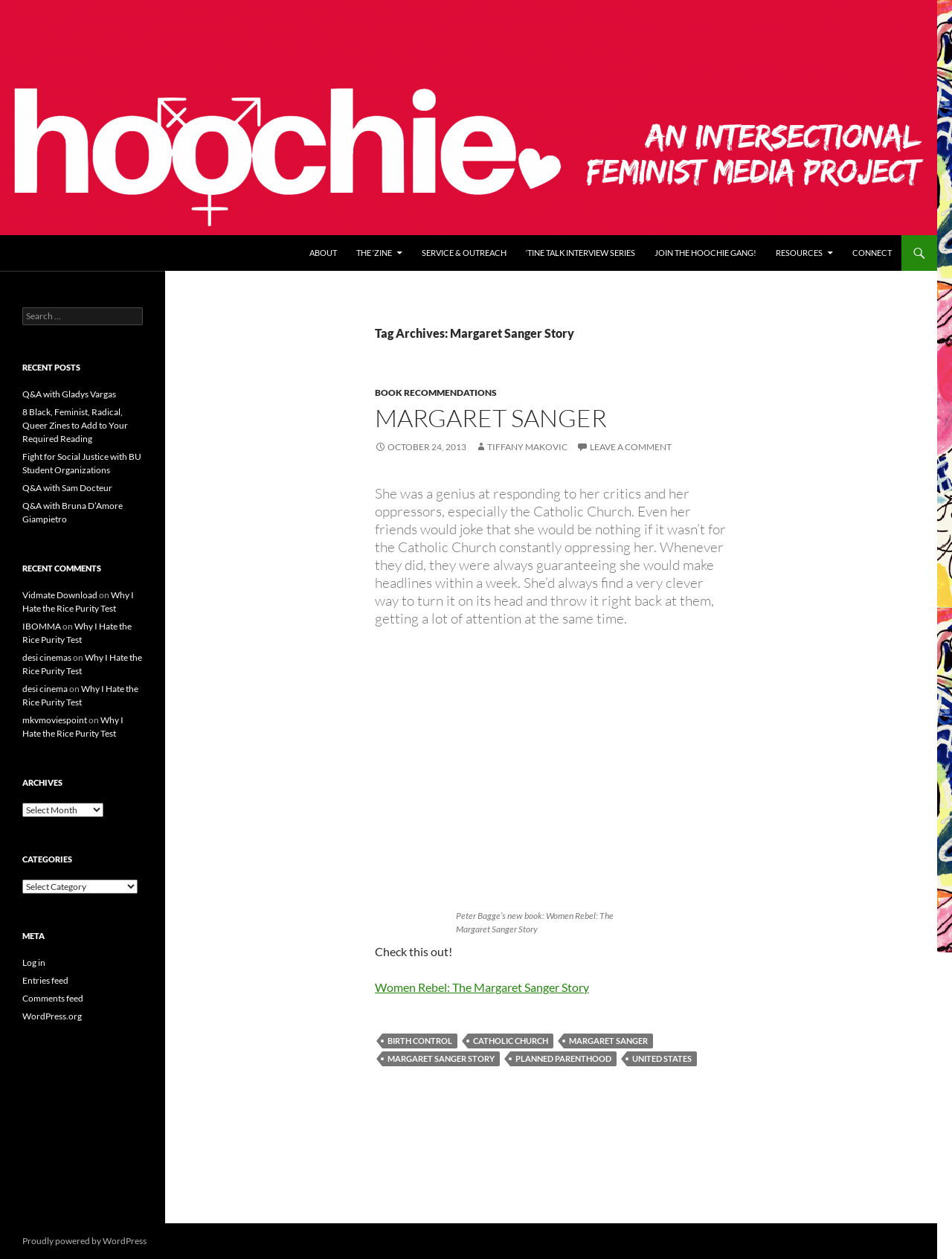Identify the bounding box coordinates of the clickable section necessary to follow the following instruction: "Search for something". The coordinates should be presented as four float numbers from 0 to 1, i.e., [left, top, right, bottom].

[0.023, 0.244, 0.15, 0.258]